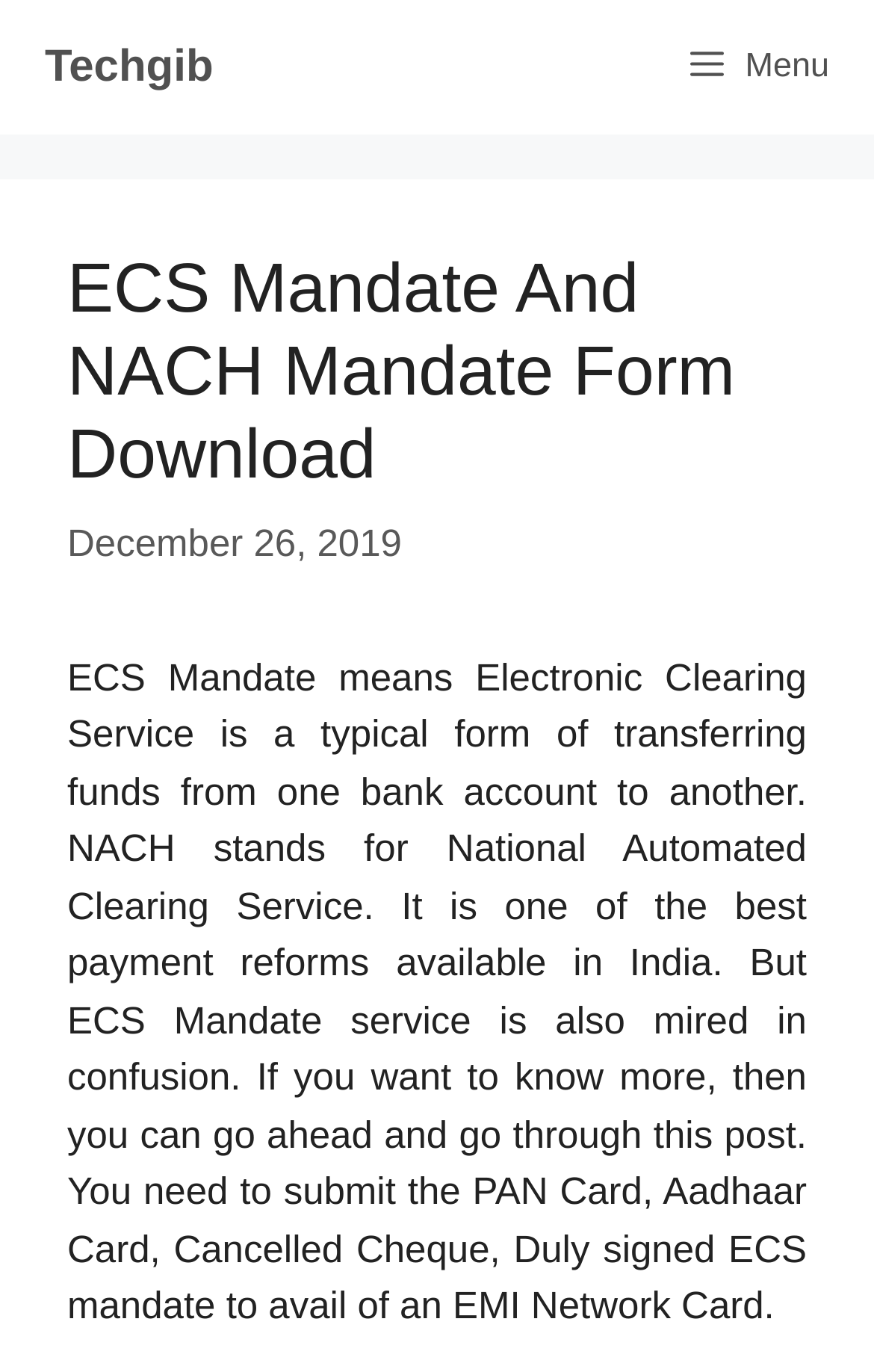Deliver a detailed narrative of the webpage's visual and textual elements.

The webpage is about ECS Mandate and NACH Mandate Form Download, specifically discussing the Electronic Clearing Service and National Automated Clearing Service in India. 

At the top of the page, there is a primary navigation bar with a link to "Techgib" on the left and a "Menu" button on the right. 

Below the navigation bar, there is a header section that takes up most of the width of the page. Within this section, there is a heading that reads "ECS Mandate And NACH Mandate Form Download" and a timestamp indicating that the content was posted on "December 26, 2019". 

Underneath the header section, there is a large block of text that explains the ECS Mandate service, its relation to NACH, and the required documents to avail of an EMI Network Card, including the PAN Card, Aadhaar Card, Cancelled Cheque, and a duly signed ECS mandate.